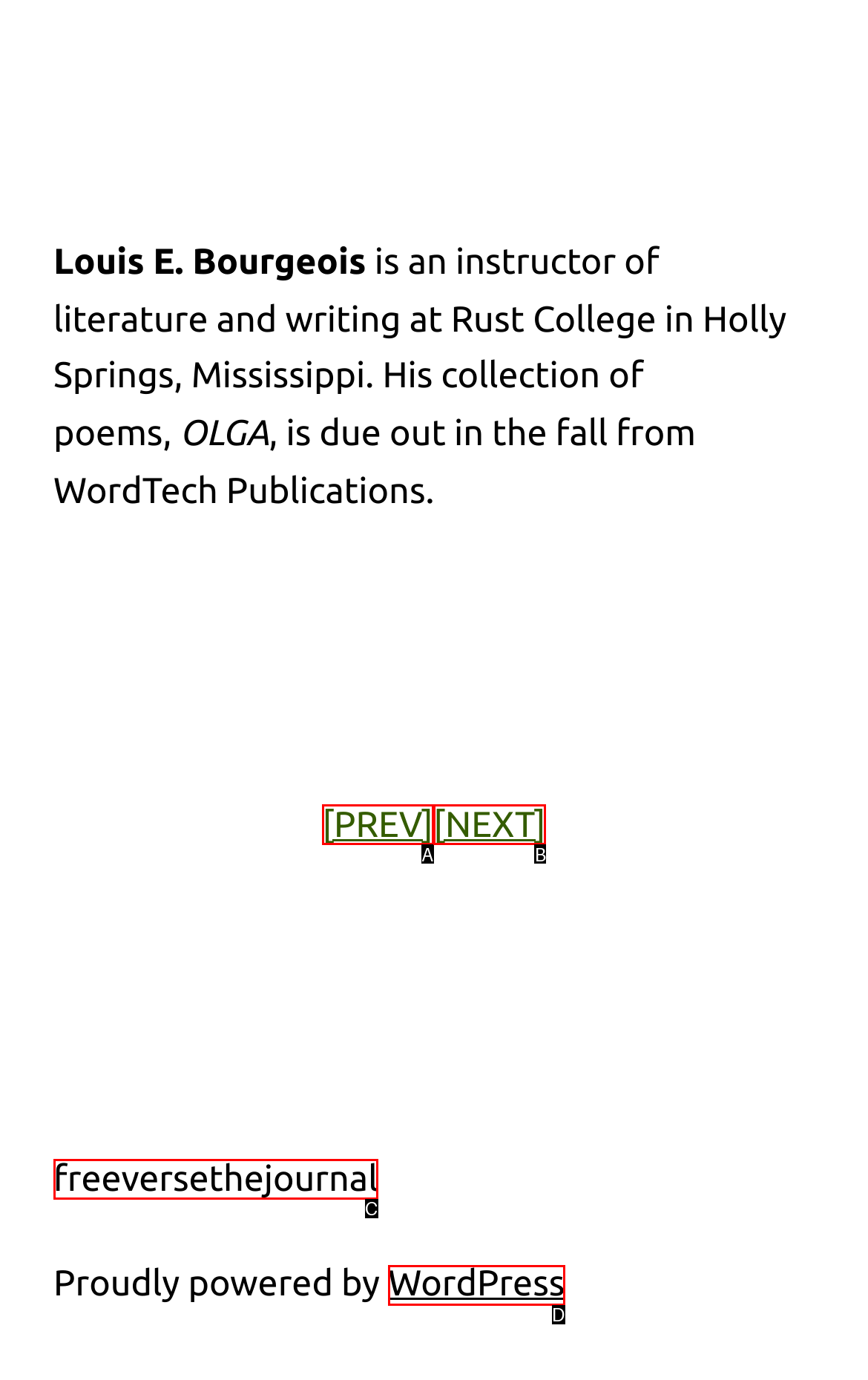Given the description: [NEXT], choose the HTML element that matches it. Indicate your answer with the letter of the option.

B